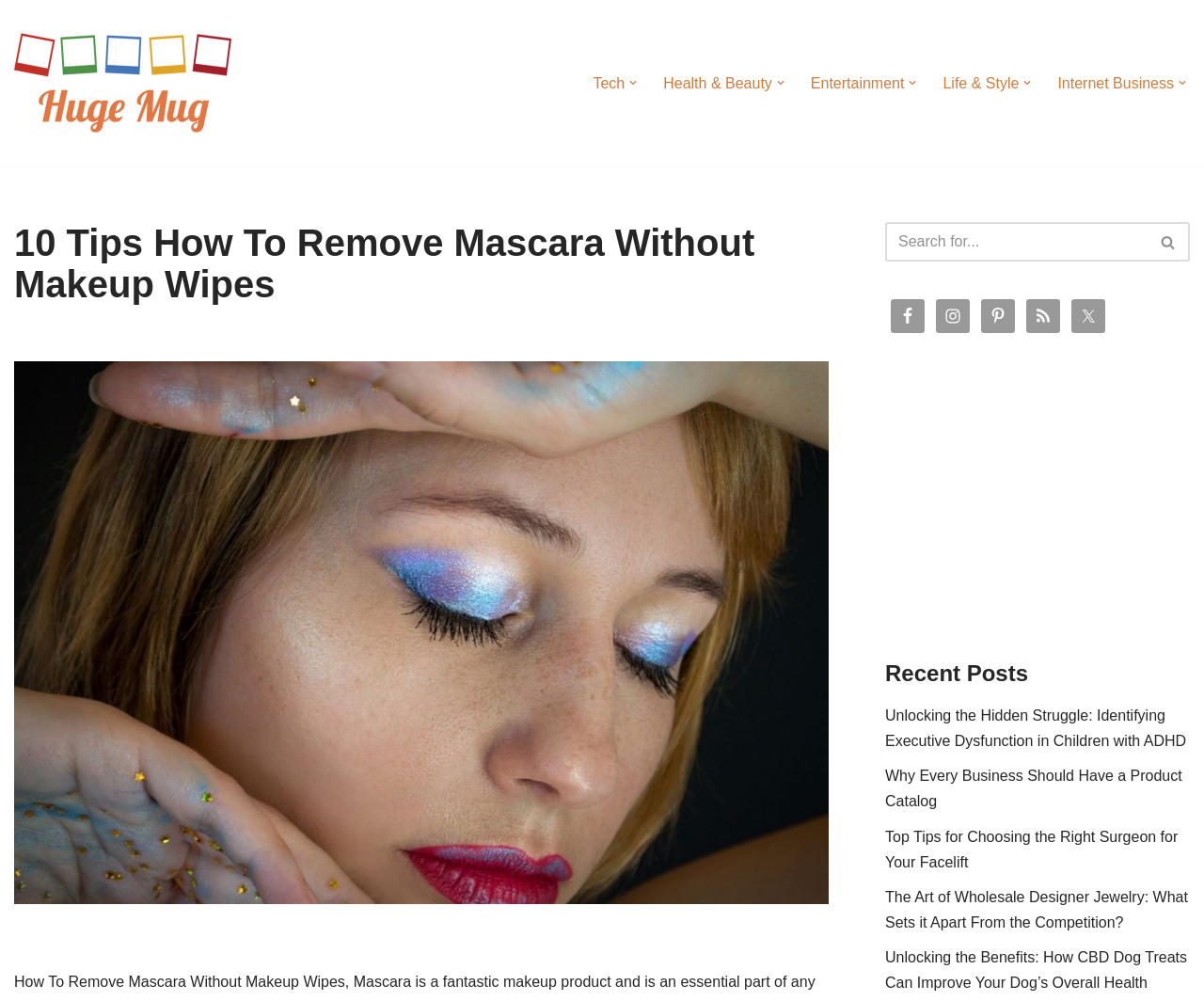Extract the top-level heading from the webpage and provide its text.

10 Tips How To Remove Mascara Without Makeup Wipes